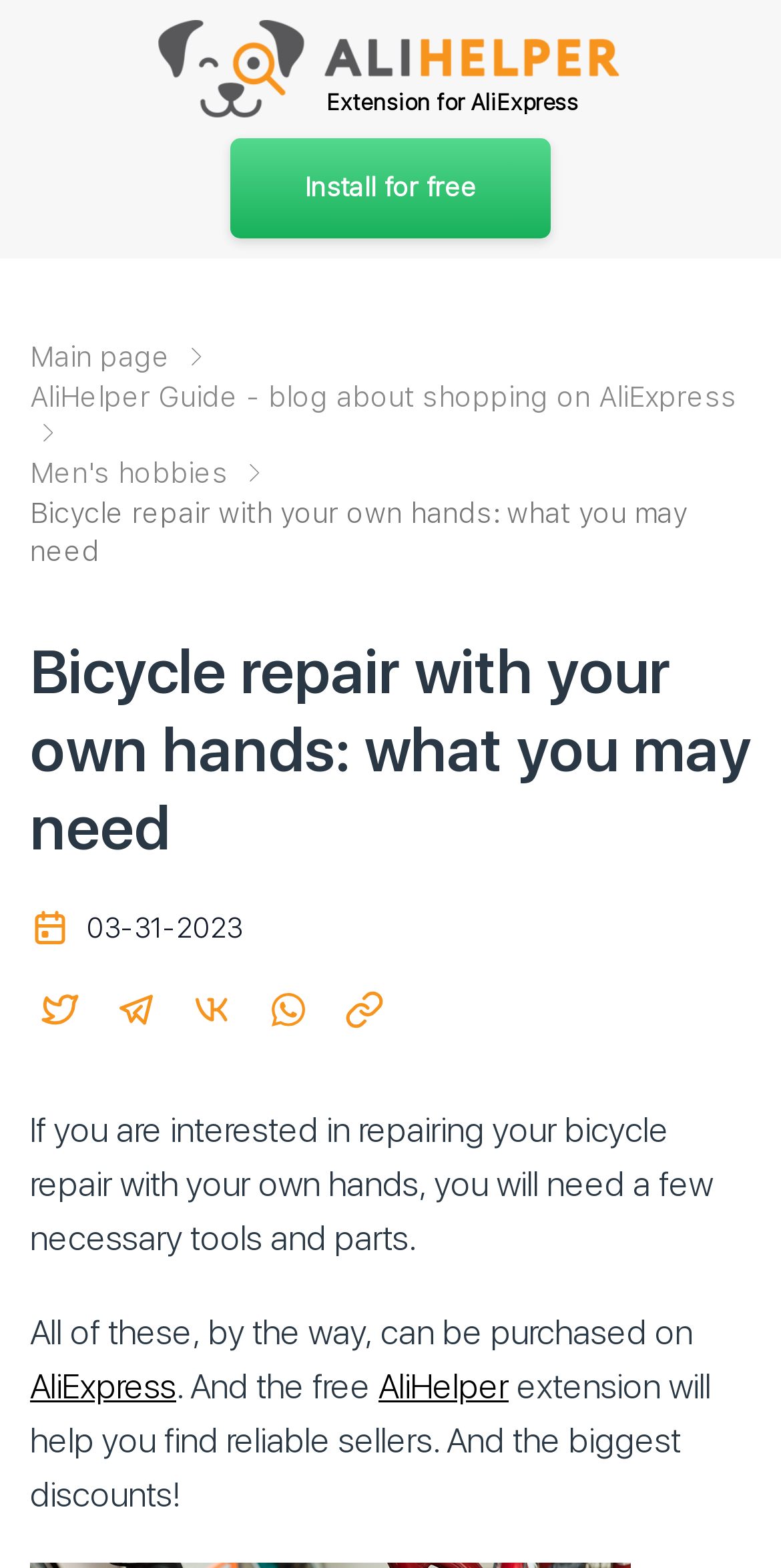What is the topic of the article?
Respond to the question with a well-detailed and thorough answer.

I determined the topic of the article by looking at the main heading and the content of the article. The main heading is 'Bicycle repair with your own hands: what you may need' and the article discusses the necessary tools and parts required for bicycle repair.